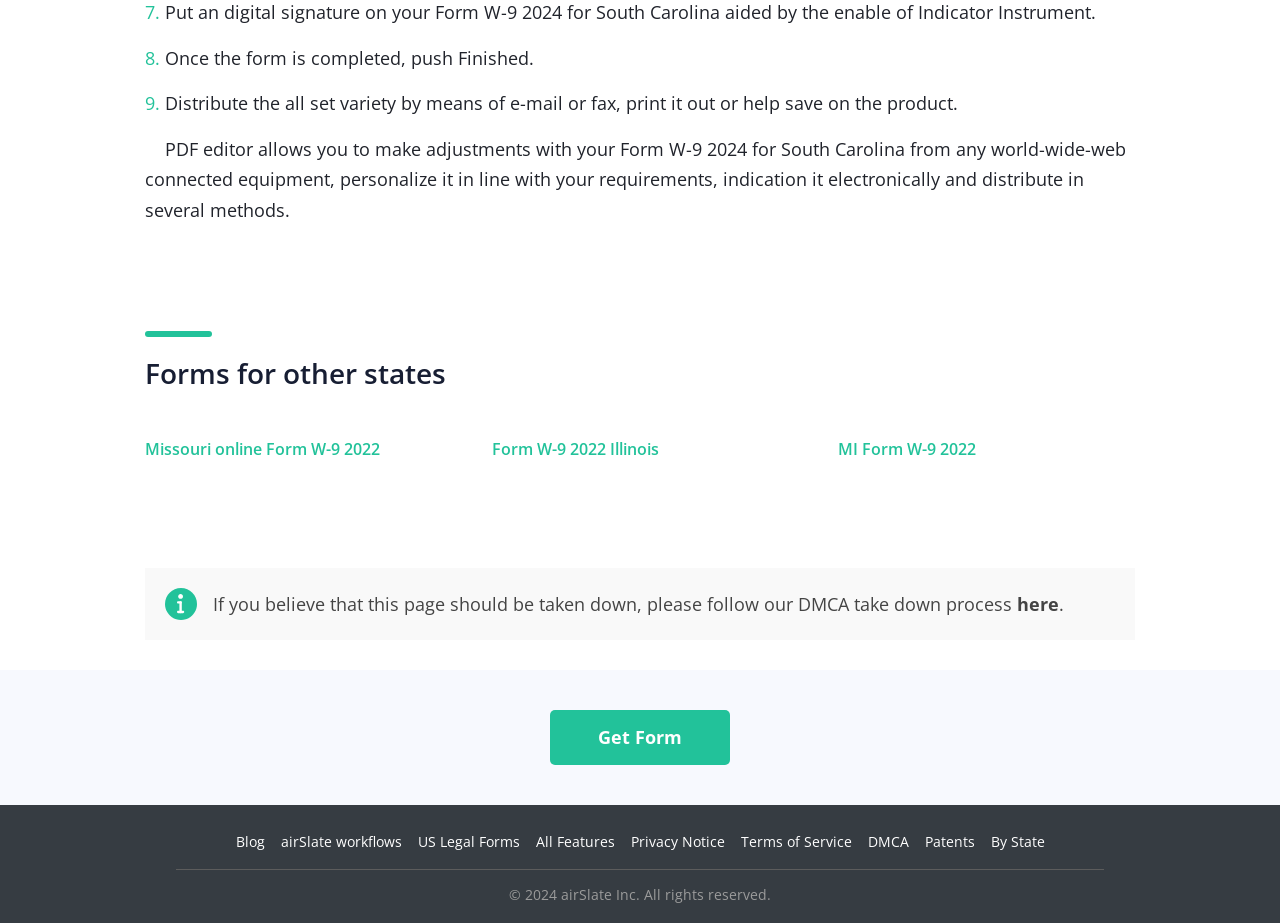Locate and provide the bounding box coordinates for the HTML element that matches this description: "US Legal Forms".

[0.326, 0.901, 0.406, 0.922]